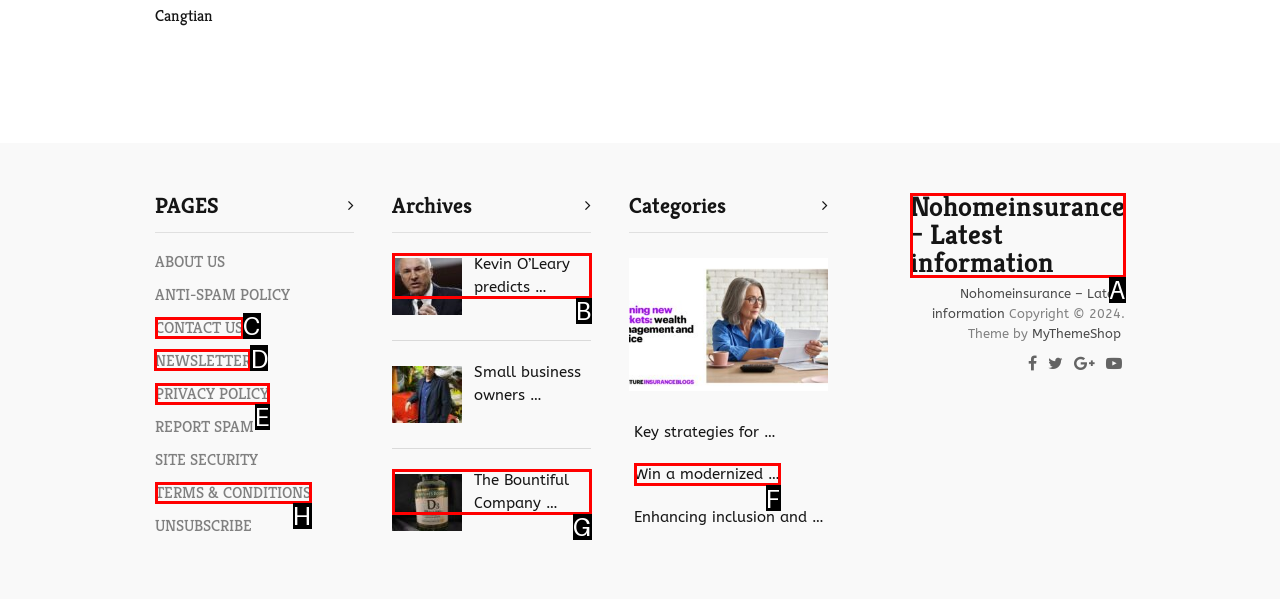Identify the letter of the correct UI element to fulfill the task: Check the 'NEWSLETTER' from the given options in the screenshot.

D